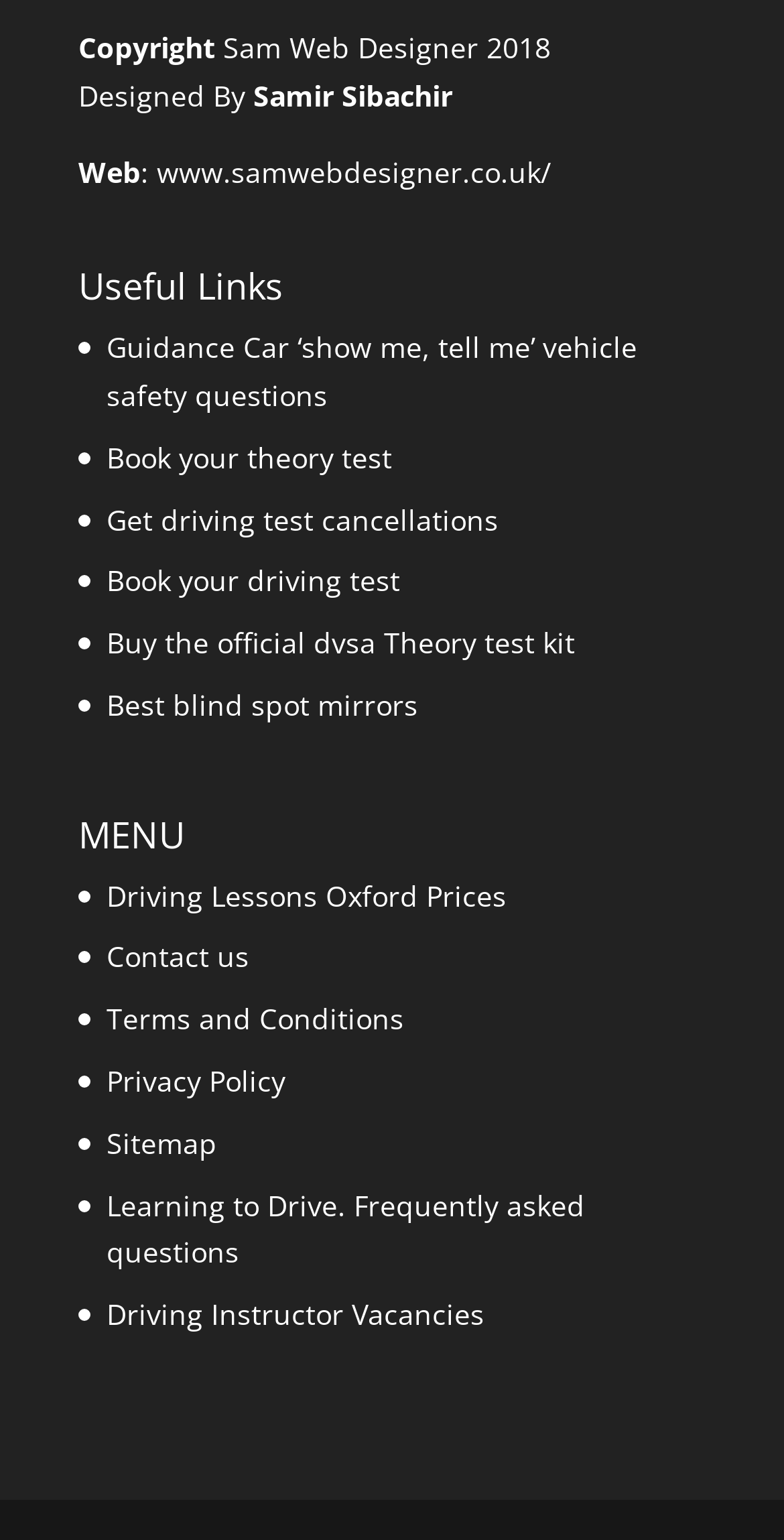Based on the provided description, "Driving Instructor Vacancies", find the bounding box of the corresponding UI element in the screenshot.

[0.136, 0.841, 0.618, 0.866]